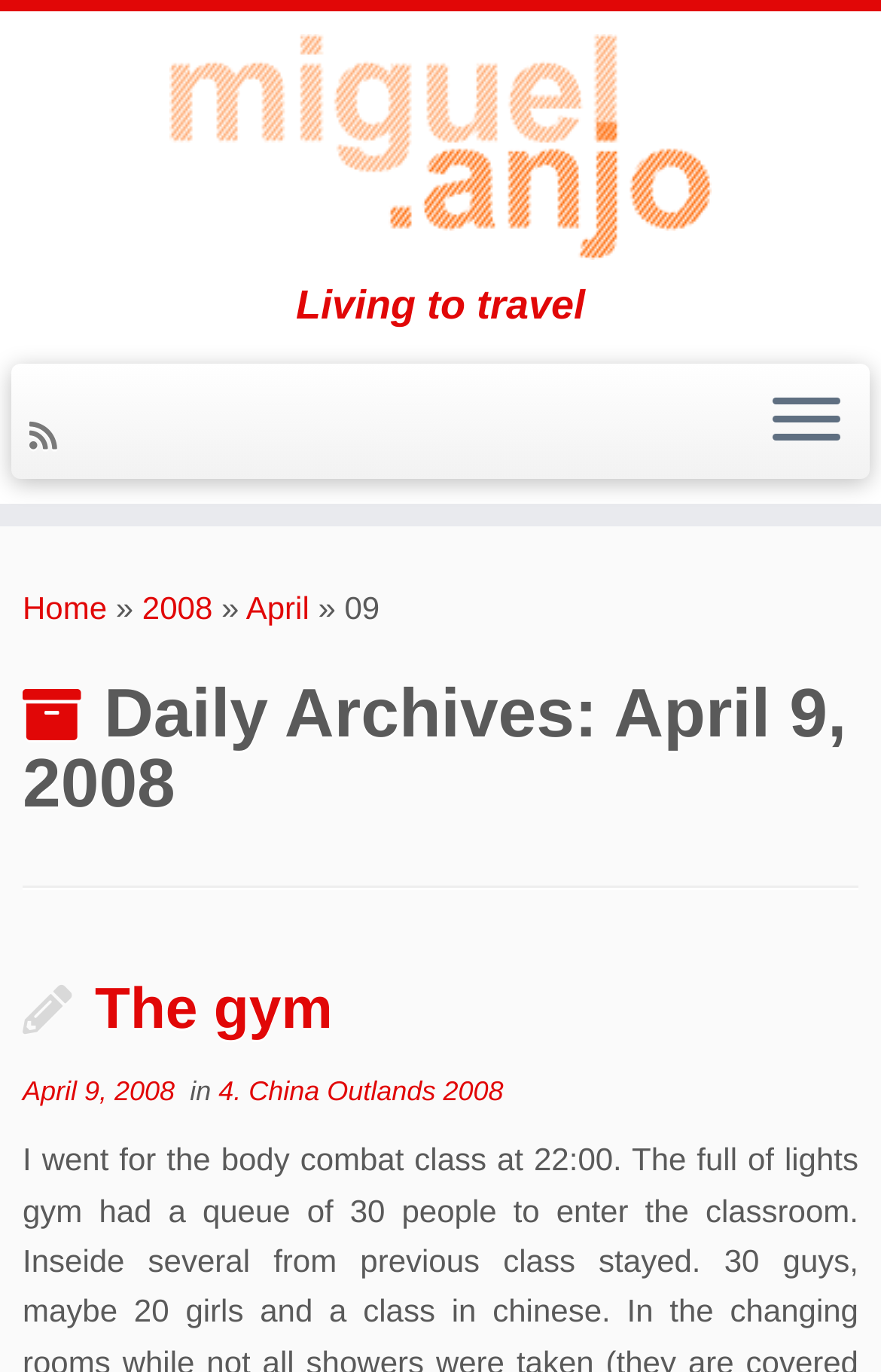Please specify the bounding box coordinates of the area that should be clicked to accomplish the following instruction: "Open the menu". The coordinates should consist of four float numbers between 0 and 1, i.e., [left, top, right, bottom].

[0.877, 0.283, 0.954, 0.333]